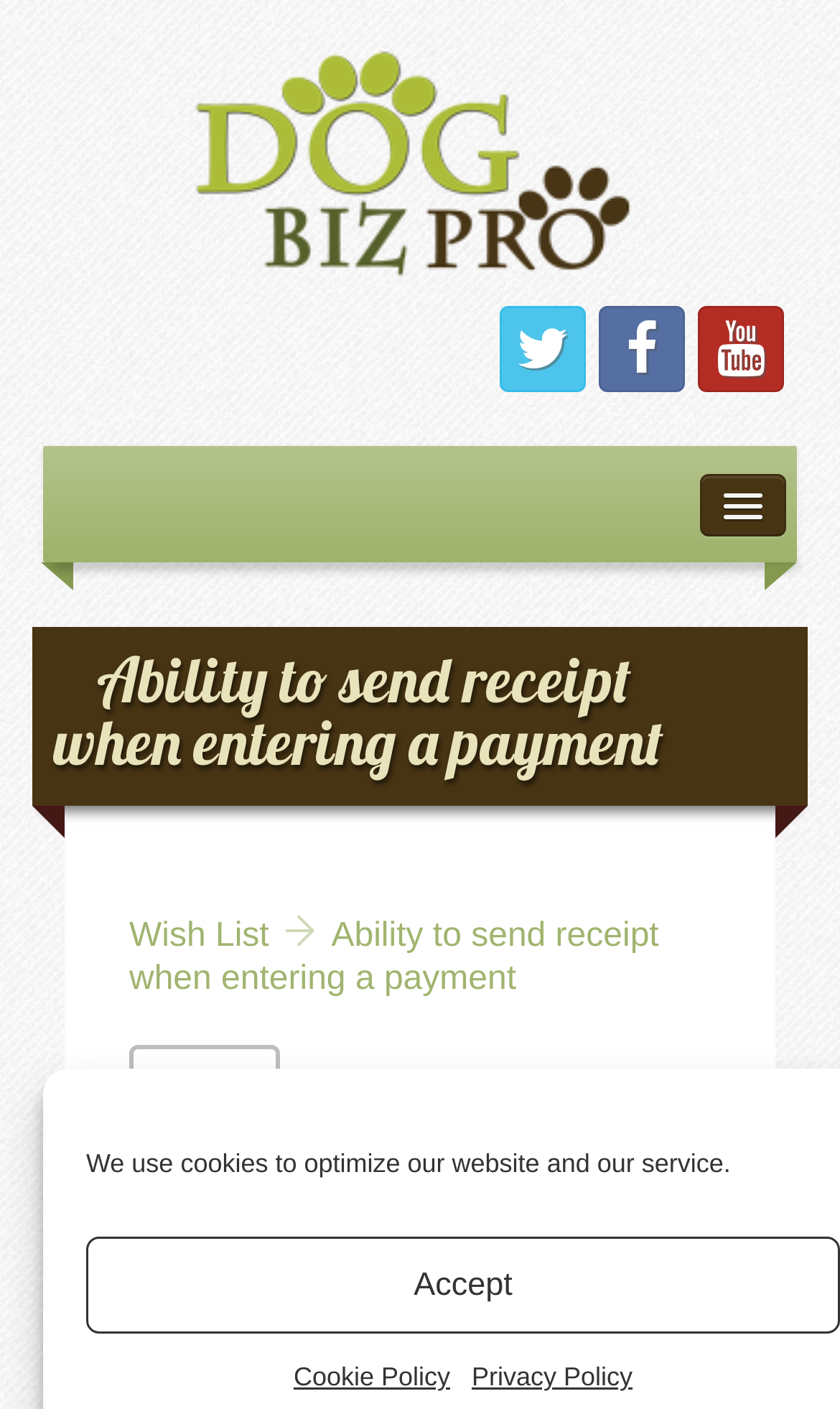What is the status of the item in the table?
Based on the image, answer the question with as much detail as possible.

In the table element at coordinates [0.154, 0.648, 0.846, 0.99], I found a StaticText element with the text 'OPEN' at coordinates [0.688, 0.884, 0.785, 0.905], which suggests that the status of the item in the table is 'OPEN'.